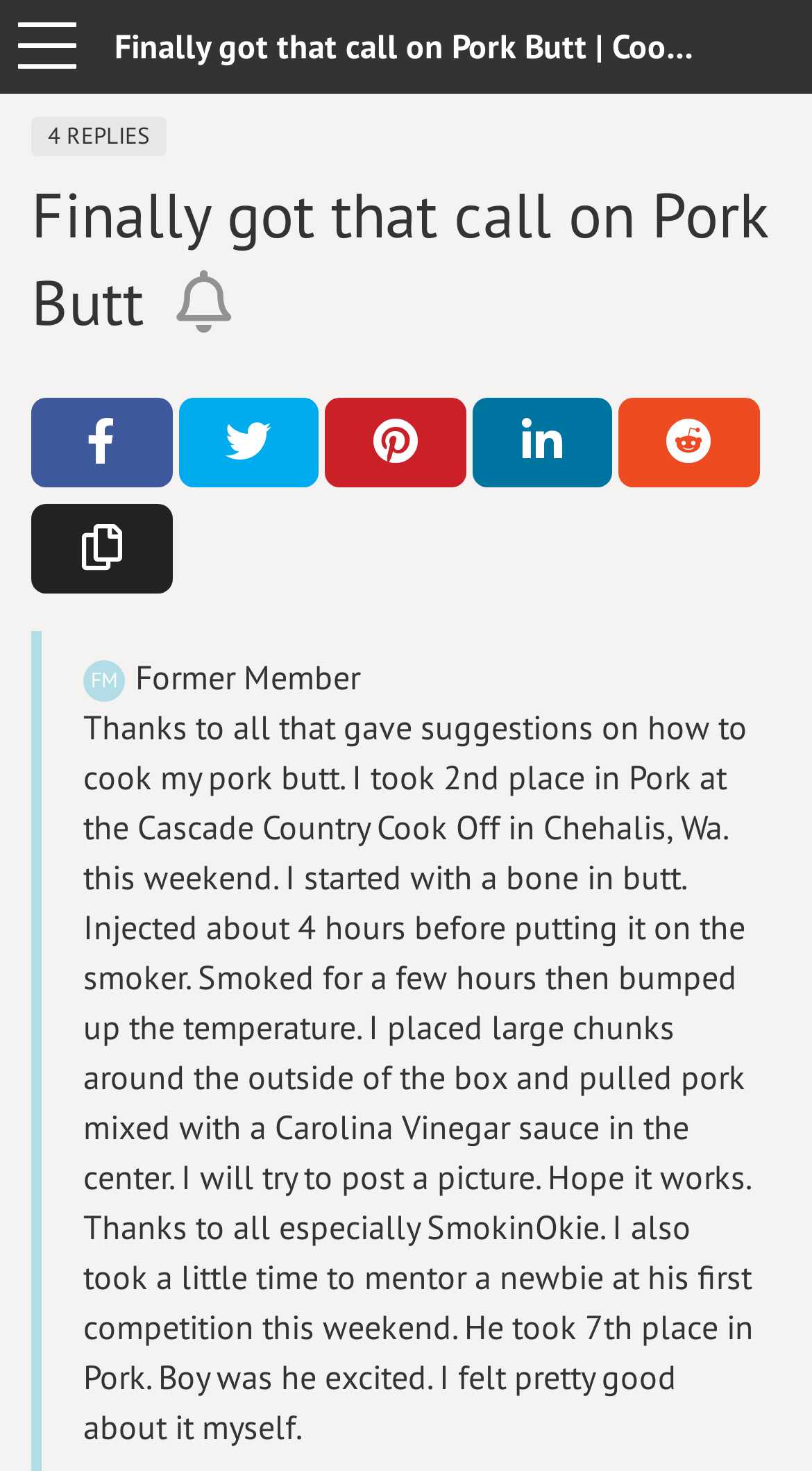Please locate the bounding box coordinates of the element that should be clicked to achieve the given instruction: "Click on More Options".

[0.0, 0.0, 0.115, 0.064]